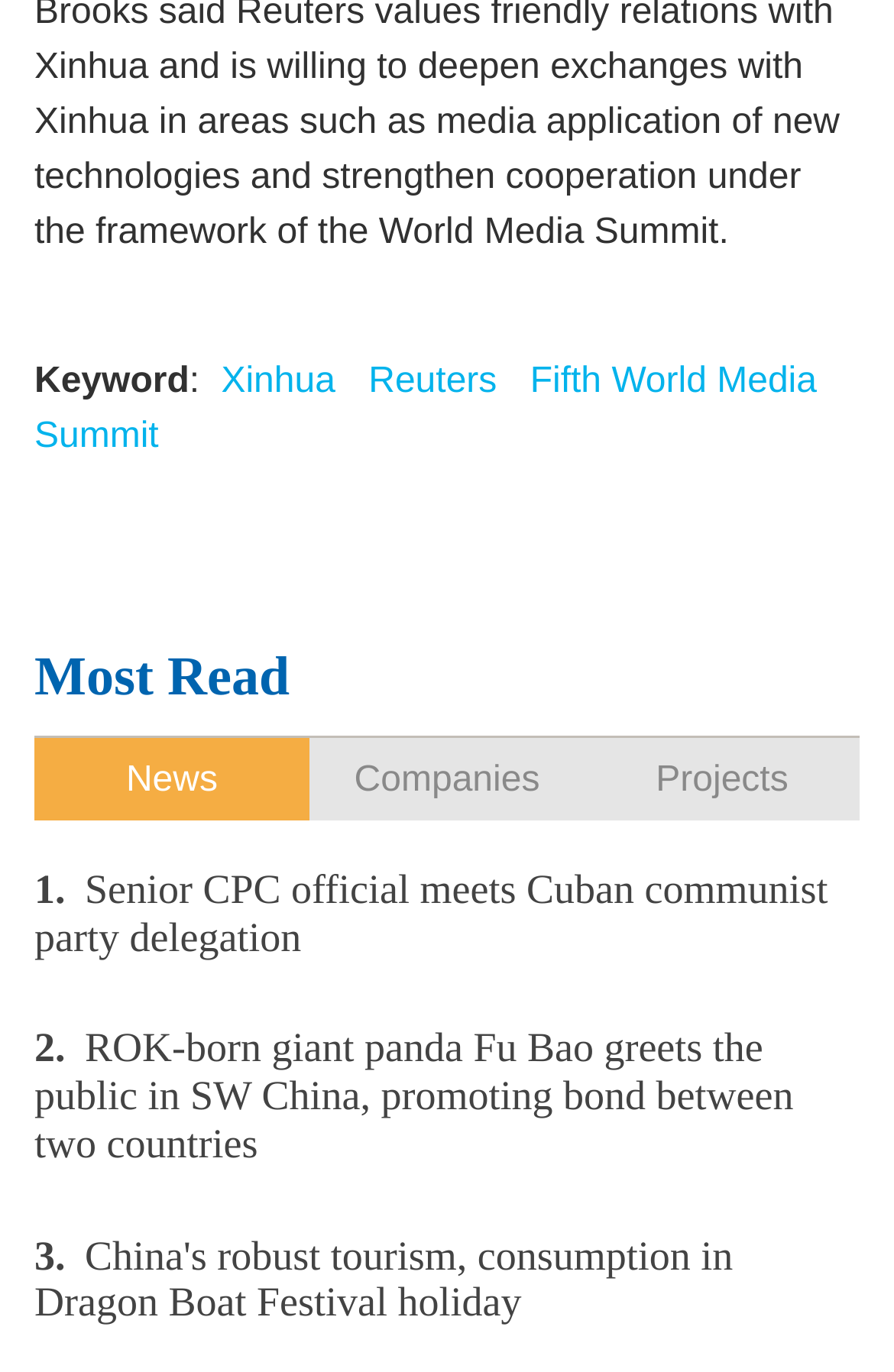Identify the bounding box coordinates of the part that should be clicked to carry out this instruction: "explore ROK-born giant panda Fu Bao".

[0.038, 0.747, 0.962, 0.851]